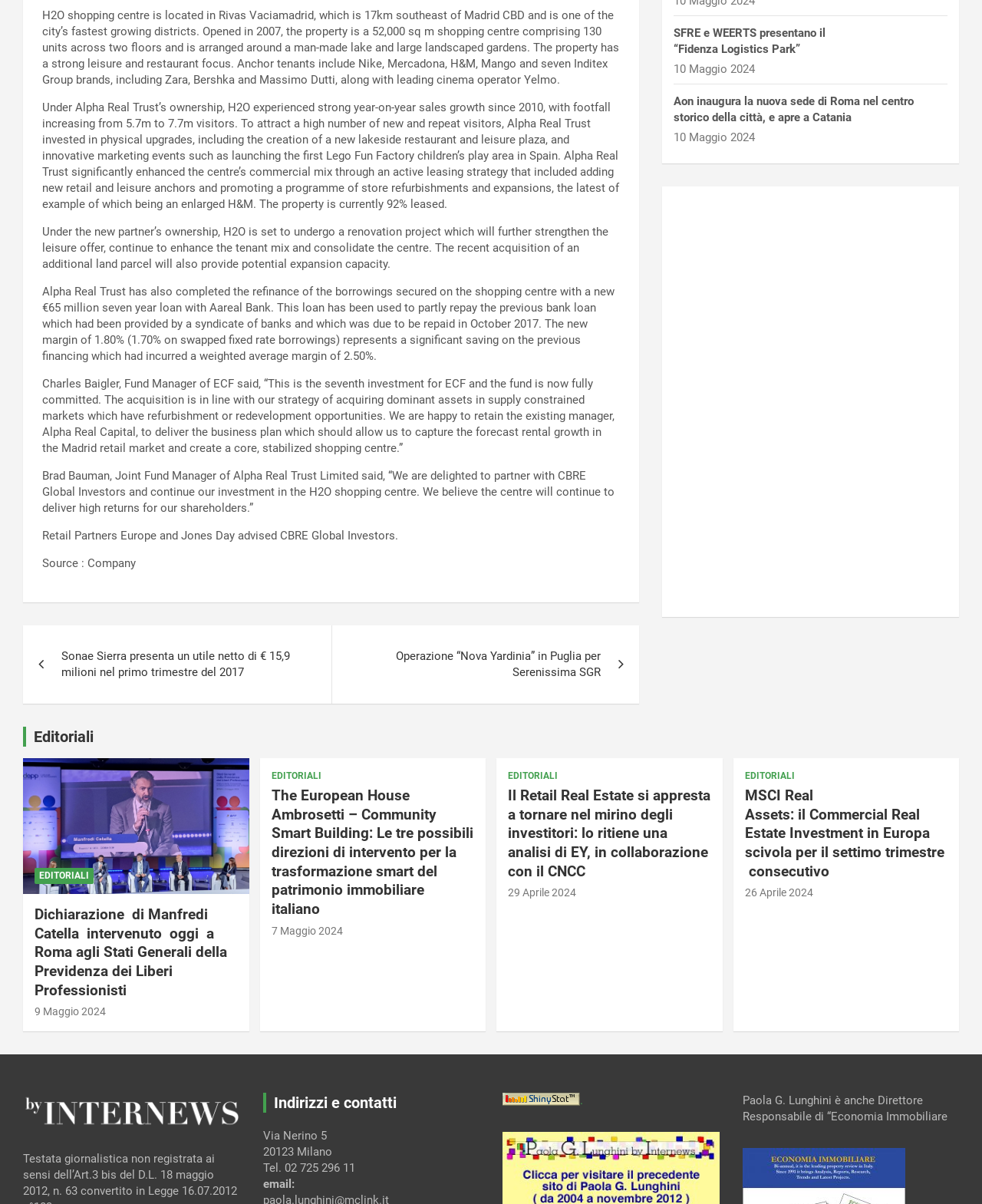Who is the Fund Manager of ECF?
Answer the question with as much detail as possible.

The text states, 'Charles Baigler, Fund Manager of ECF said, “This is the seventh investment for ECF and the fund is now fully committed.'